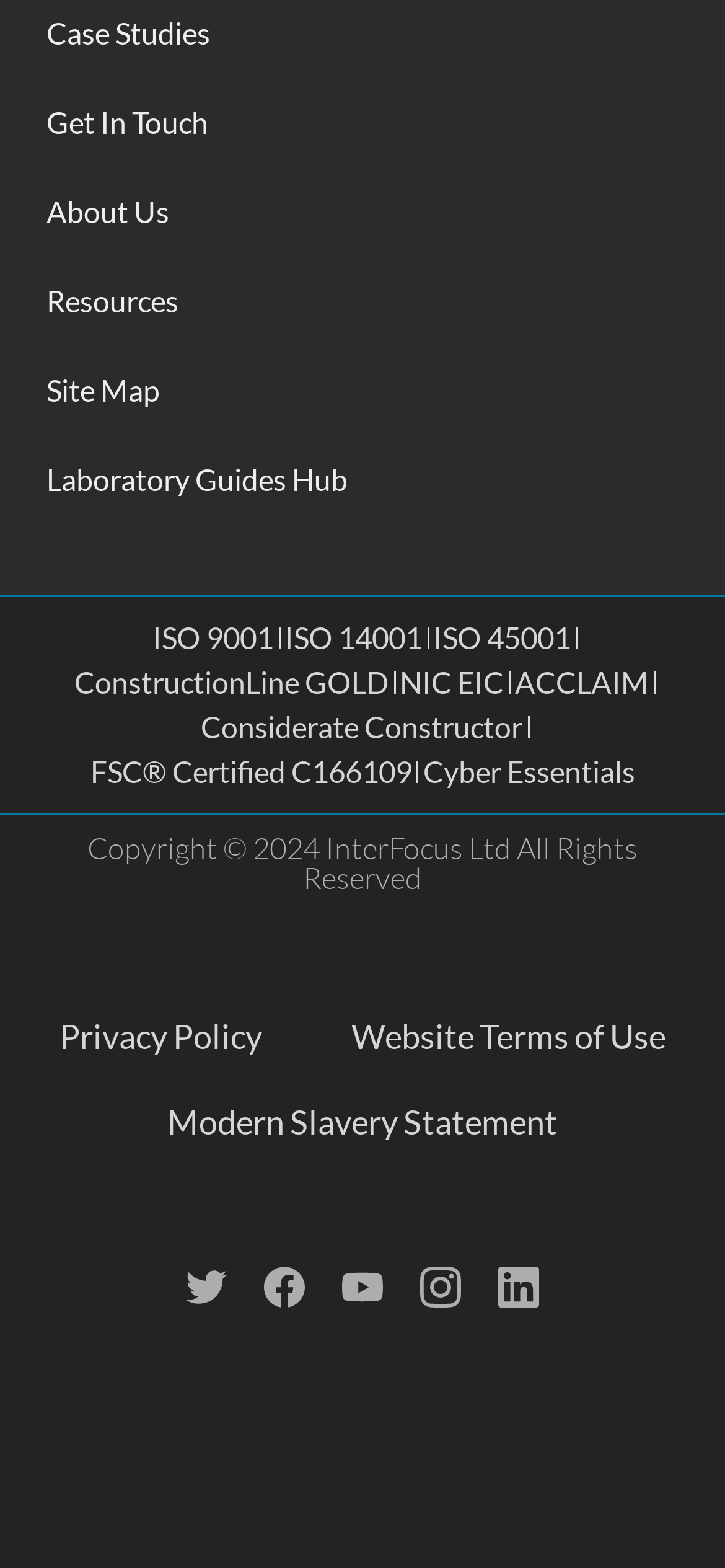Can you find the bounding box coordinates of the area I should click to execute the following instruction: "Click on Case Studies"?

[0.064, 0.007, 0.936, 0.035]